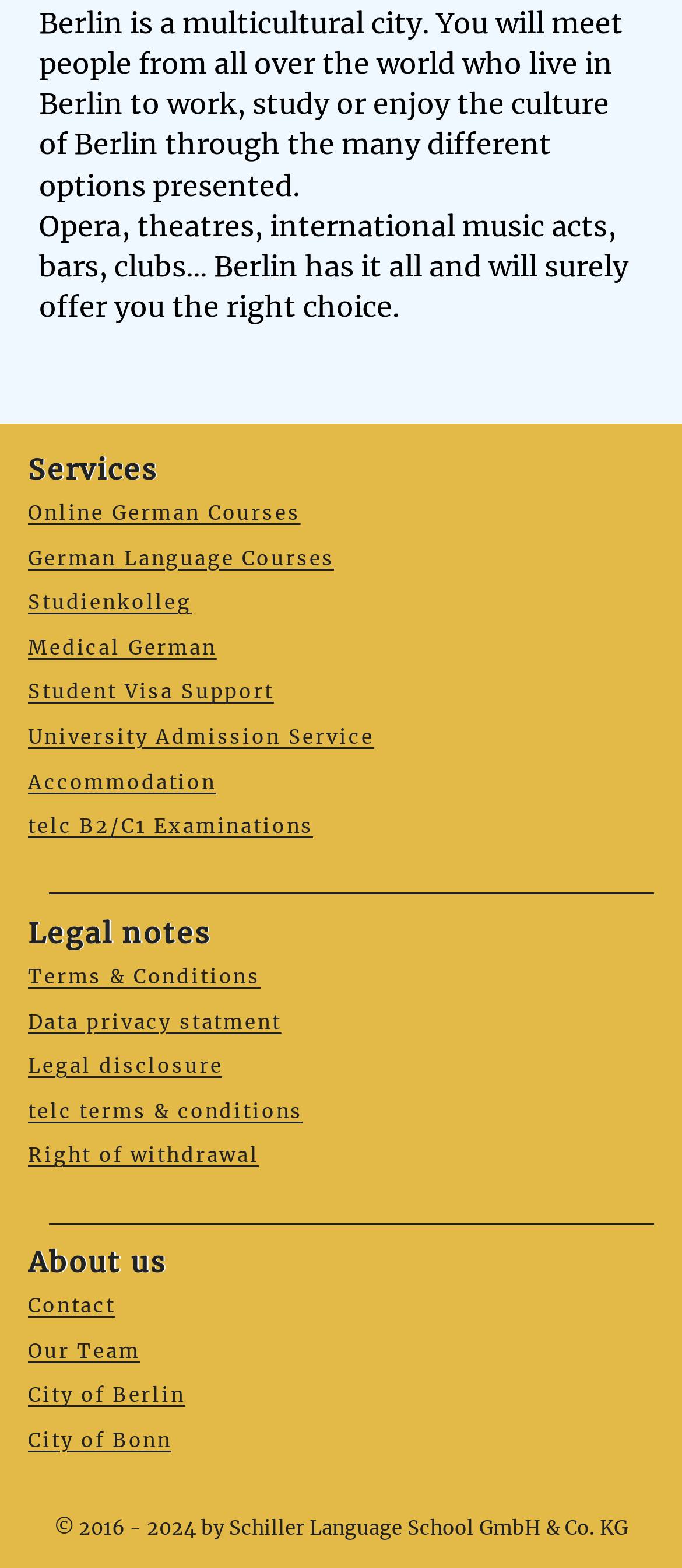Please identify the coordinates of the bounding box that should be clicked to fulfill this instruction: "Get information about Accommodation".

[0.041, 0.491, 0.317, 0.519]